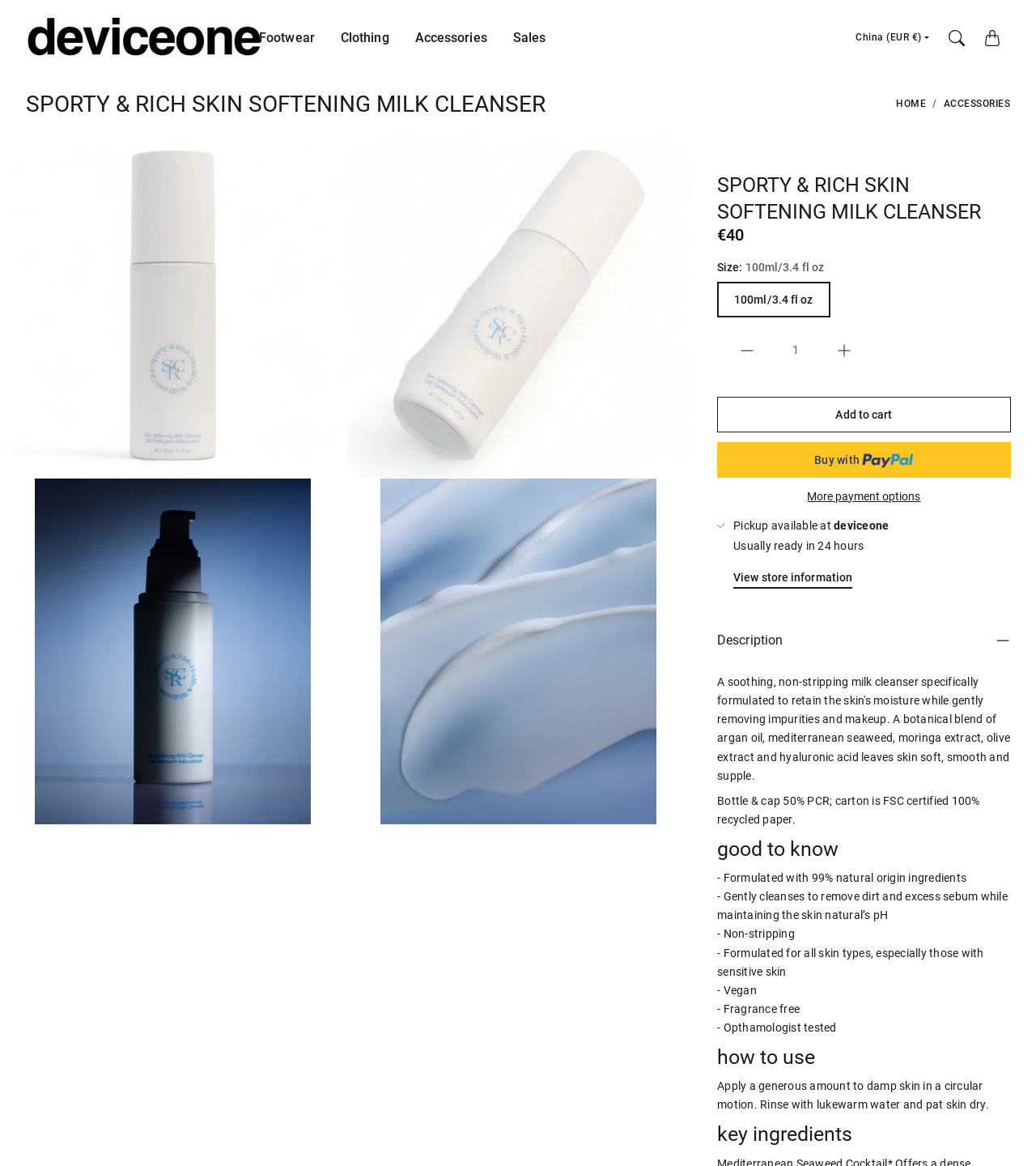What is the size of the product?
Provide an in-depth answer to the question, covering all aspects.

I determined the answer by looking at the StaticText element with the text '100ml/3.4 fl oz' which is likely to be the product size.